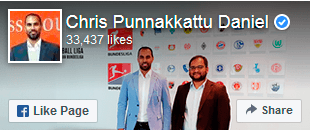Based on the image, provide a detailed response to the question:
What is the setting of the image?

The background of the image features logos from various sponsors or organizations related to football, and Chris Punnakkattu Daniel appears to be in a formal attire, suggesting that the setting is a professional one, likely a football event or press conference.